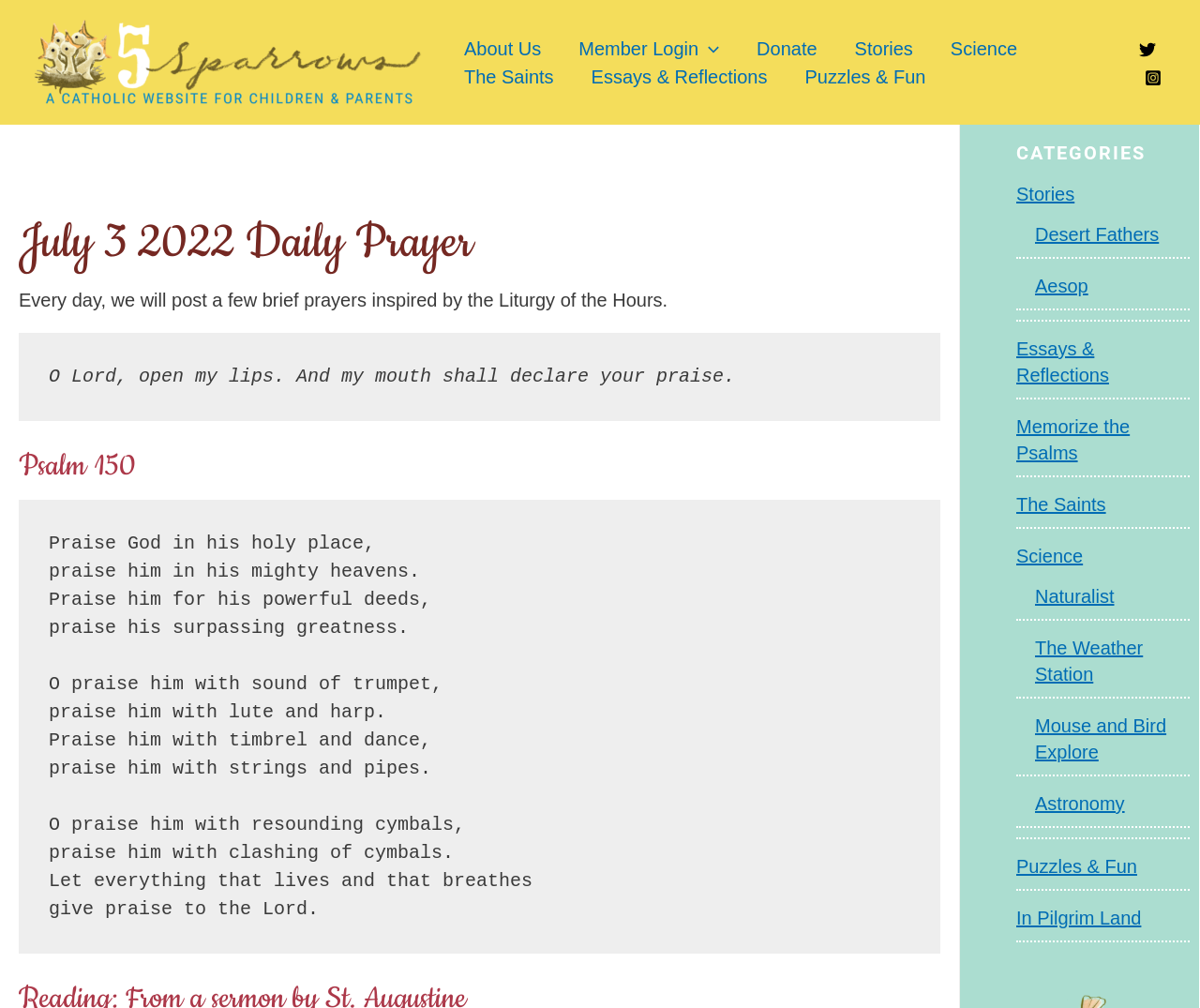Please find the bounding box coordinates for the clickable element needed to perform this instruction: "Explore the 'Science' category".

[0.776, 0.034, 0.863, 0.062]